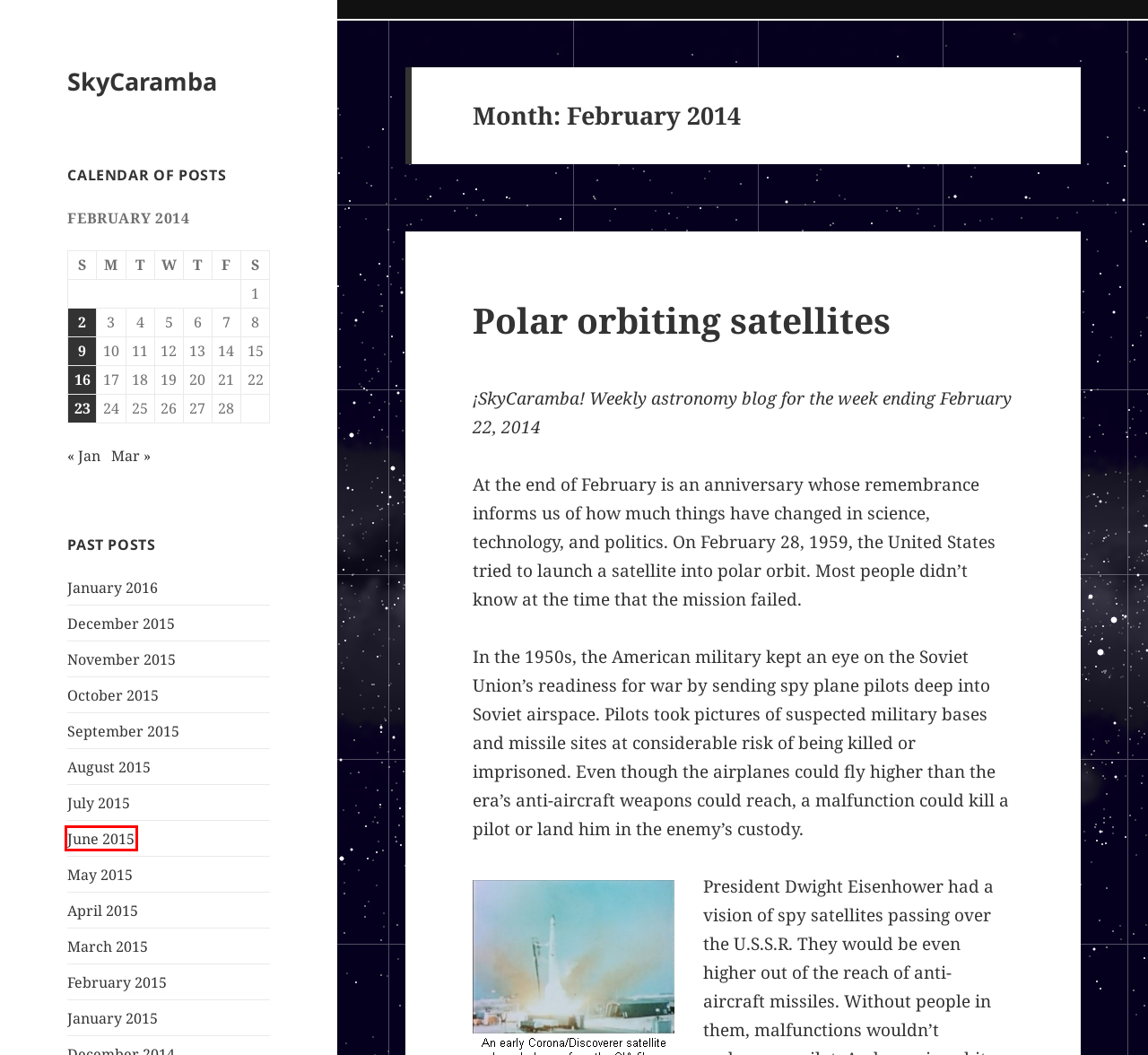You have a screenshot of a webpage with a red bounding box around an element. Identify the webpage description that best fits the new page that appears after clicking the selected element in the red bounding box. Here are the candidates:
A. January 2015 – SkyCaramba
B. February 16, 2014 – SkyCaramba
C. January 2016 – SkyCaramba
D. June 2015 – SkyCaramba
E. October 2015 – SkyCaramba
F. December 2015 – SkyCaramba
G. September 2015 – SkyCaramba
H. SkyCaramba

D